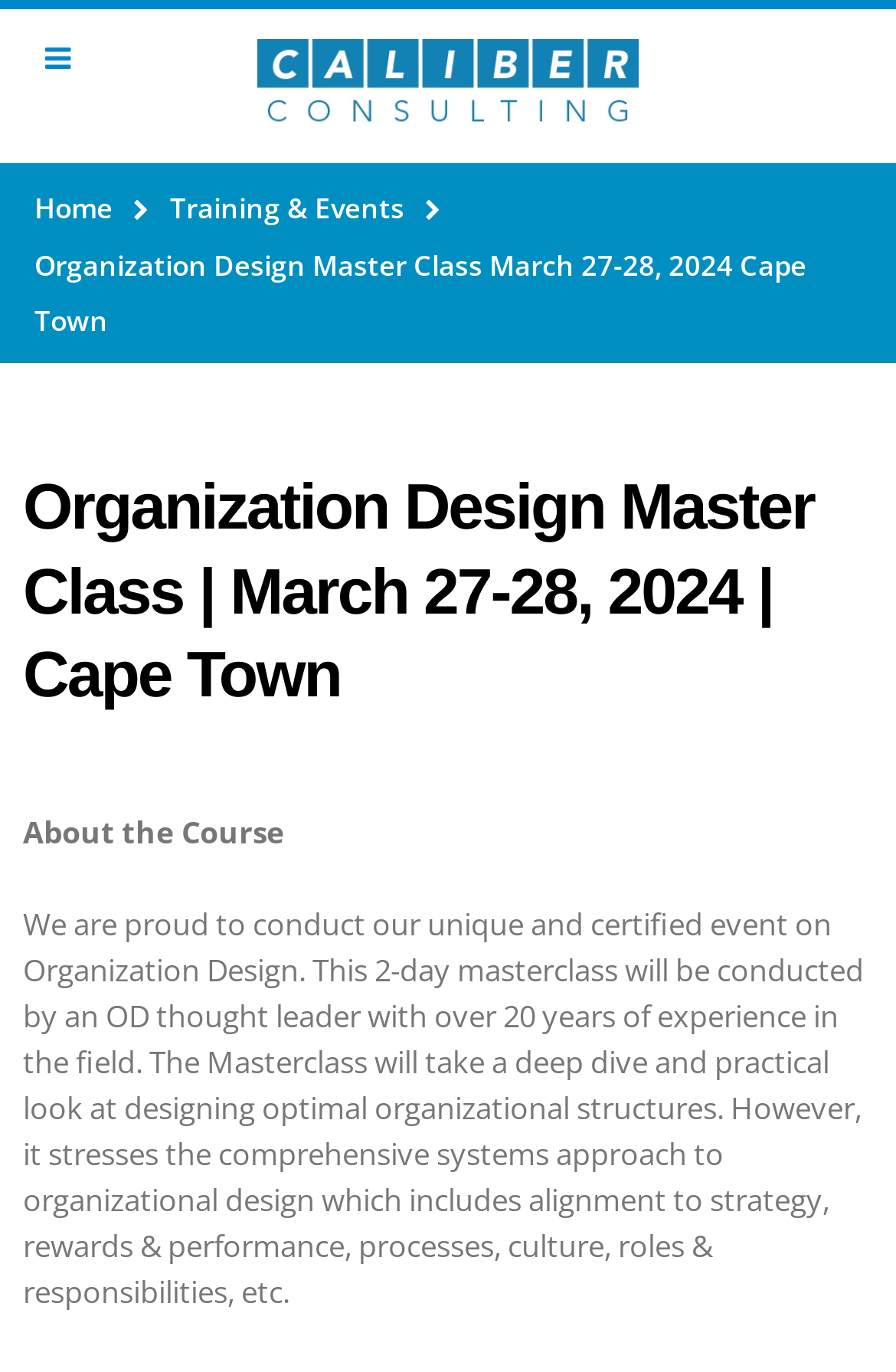Detail the webpage's structure and highlights in your description.

The webpage appears to be an event page for an "Organization Design Master Class" taking place on March 27-28, 2024, in Cape Town. At the top, there is a logo of "Caliber Consulting" accompanied by a link to the organization's website. 

To the left of the logo, there is a navigation menu with three links: a home icon, "Home", and "Training & Events". 

Below the navigation menu, the title of the event "Organization Design Master Class March 27-28, 2024 Cape Town" is prominently displayed. This title is also a link. 

Under the title, there is a heading that breaks down the event details, including the date and location. 

Further down, there is a section titled "About the Course", which provides a detailed description of the event. The description explains that the 2-day masterclass will cover designing optimal organizational structures, and it will take a comprehensive systems approach to organizational design, including alignment to strategy, rewards, and performance, among other aspects.